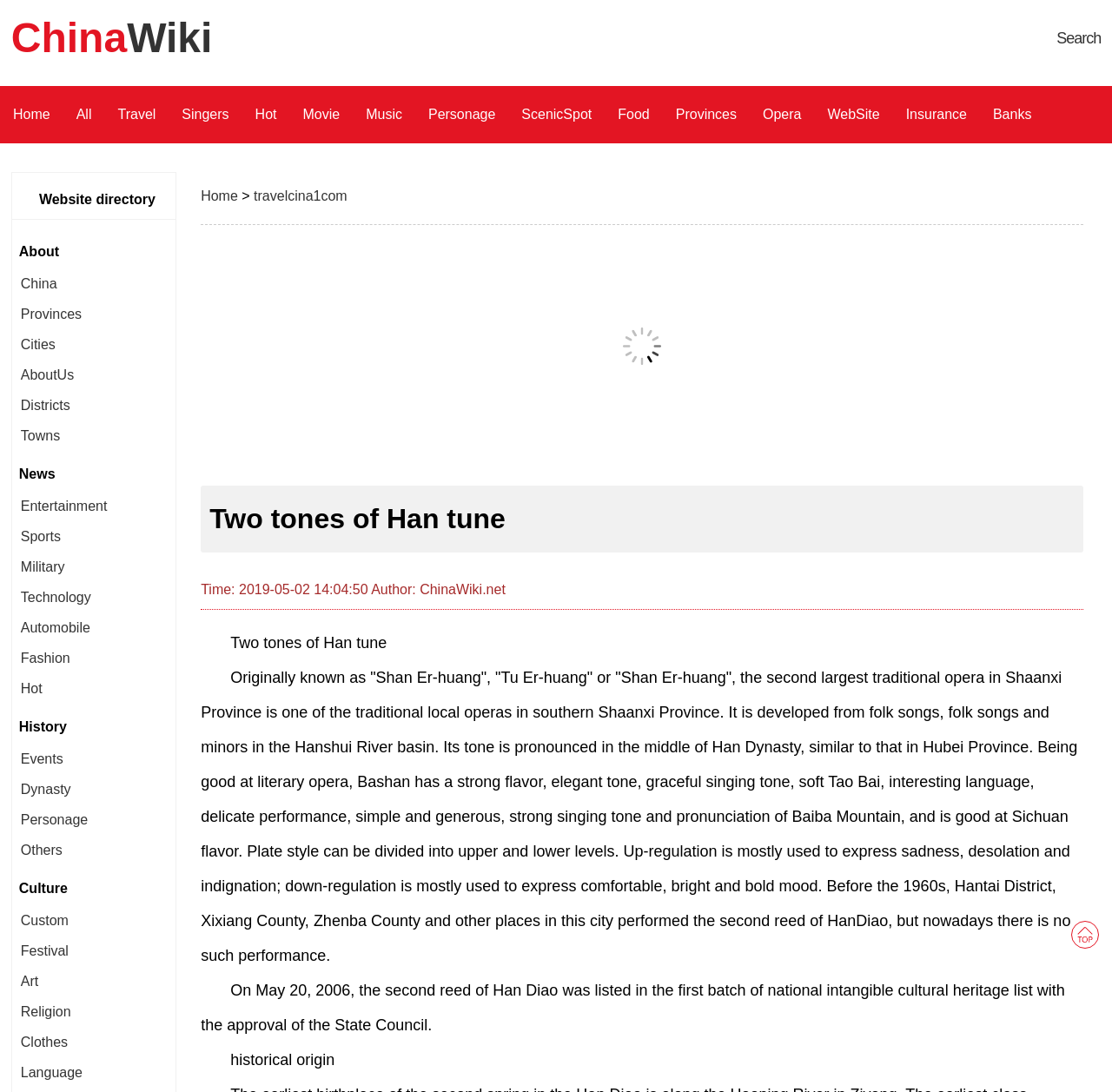Give the bounding box coordinates for this UI element: "Privacy Policy". The coordinates should be four float numbers between 0 and 1, arranged as [left, top, right, bottom].

None